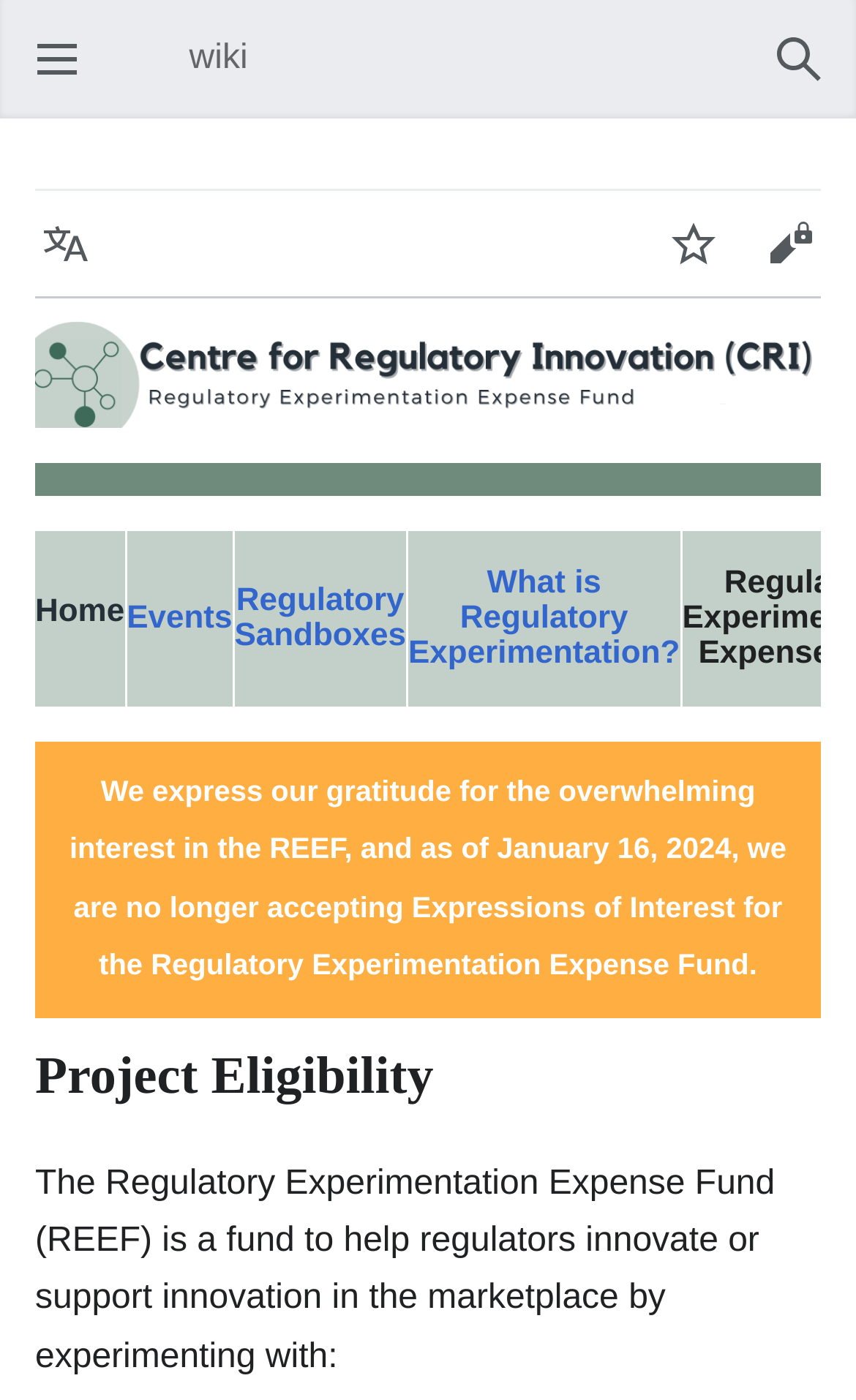Please identify the bounding box coordinates of the element I should click to complete this instruction: 'Go to Home'. The coordinates should be given as four float numbers between 0 and 1, like this: [left, top, right, bottom].

[0.041, 0.424, 0.145, 0.449]